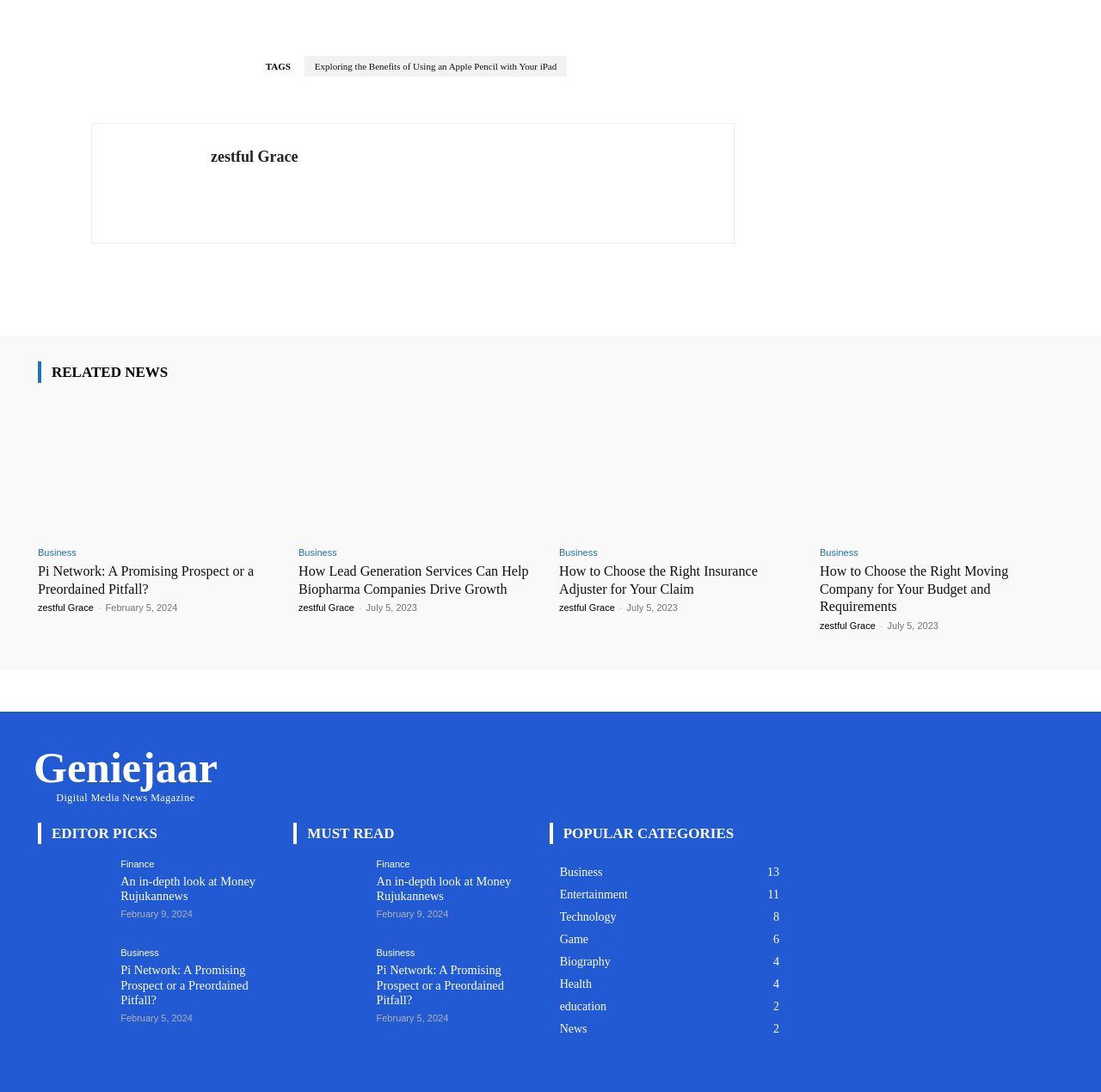Please pinpoint the bounding box coordinates for the region I should click to adhere to this instruction: "Share on Facebook".

[0.219, 0.247, 0.307, 0.278]